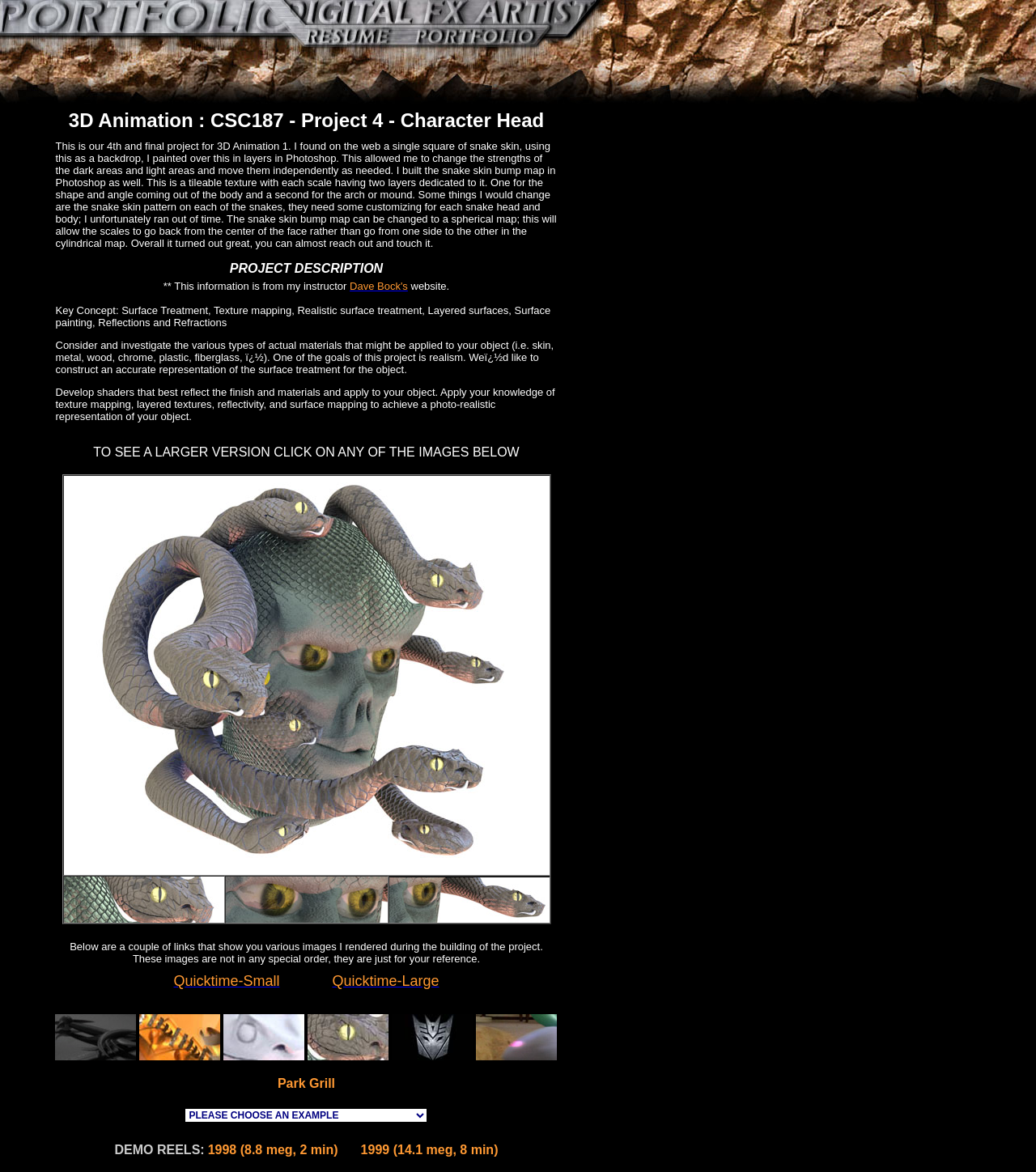Use a single word or phrase to answer this question: 
What is the project about?

3D Animation